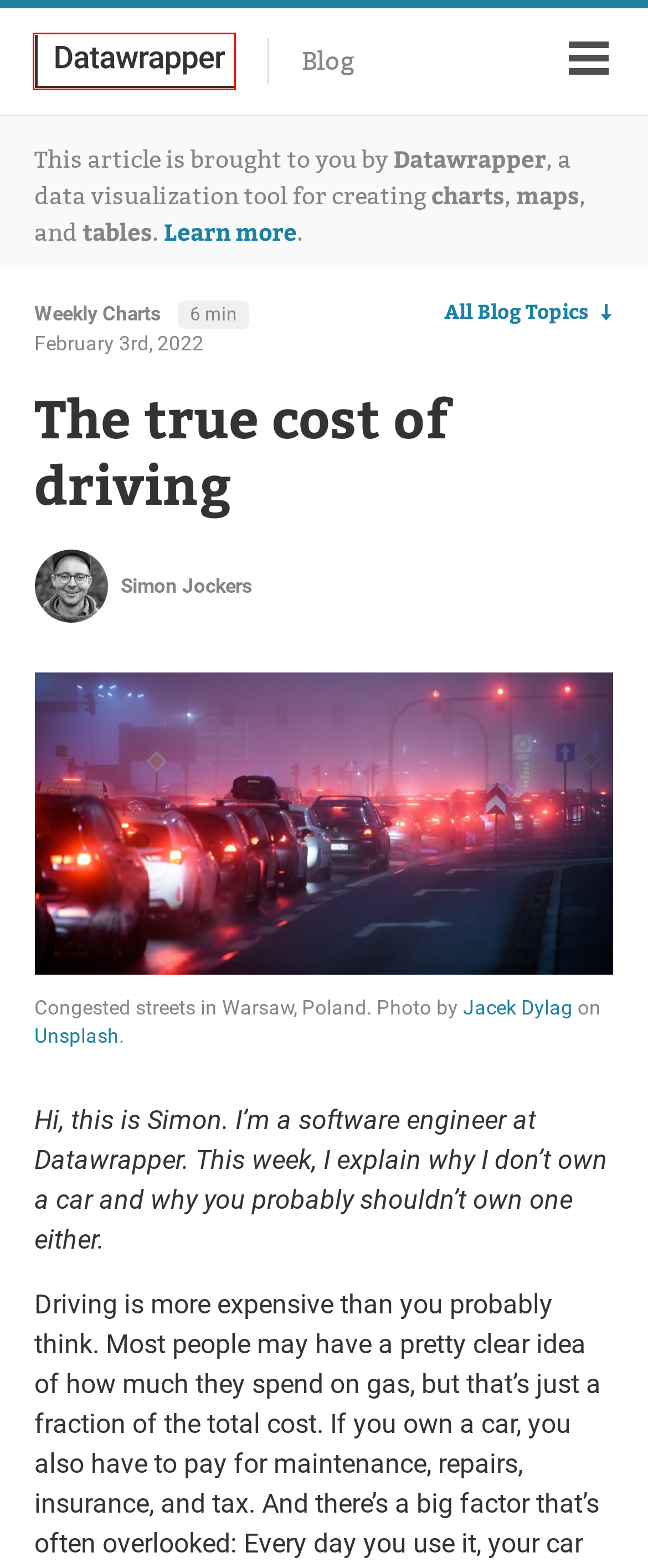You are given a screenshot of a webpage with a red rectangle bounding box around an element. Choose the best webpage description that matches the page after clicking the element in the bounding box. Here are the candidates:
A. Datawrapper Blog
B. Dark Mode | Datawrapper
C. Maps by Datawrapper: Responsive, interactive, beautiful.
D. Datawrapper: Create charts, maps, and tables
E. Unwrapped - Datawrapper Blog
F. Humanity deserves more humane drug policies - Datawrapper Blog
G. Climate vis - Datawrapper Blog
H. Color in data vis - Datawrapper Blog

D